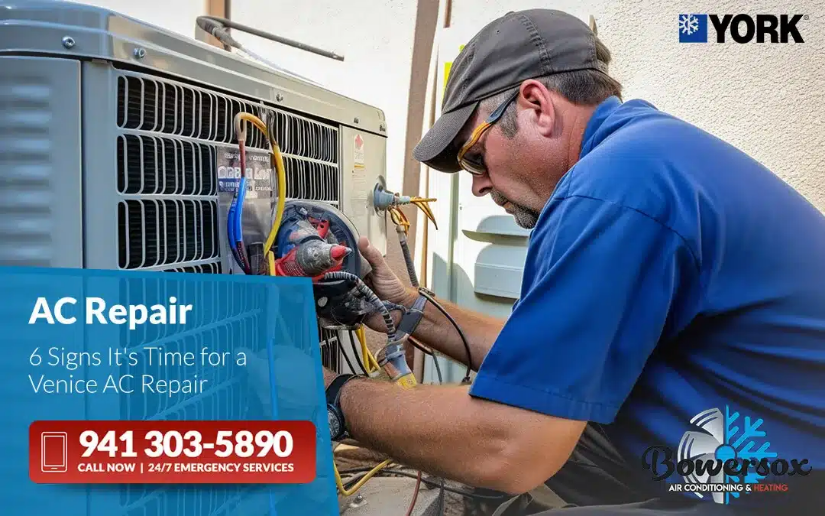Convey a detailed narrative of what is depicted in the image.

The image prominently features an HVAC technician performing maintenance or repair work on an air conditioning unit, emphasizing the importance of AC repair services. The technician is dressed in a blue shirt and safety glasses, diligently inspecting the equipment, which is labeled 'York.' 

In the foreground, a blue banner reads "AC Repair" with the subtitle "6 Signs It's Time for a Venice AC Repair," indicating the article's theme. A contact number, "941 303-5890," is showcased beneath the banner, along with the note "CALL NOW | 24/7 EMERGENCY SERVICES," stressing the availability of professional support from Bowersox Air Conditioning & Heating. The company logo is displayed, reinforcing their brand identity and expertise in providing HVAC services. This image serves as a visual cue for homeowners in Venice to be attentive to their air conditioning needs and to seek assistance when experiencing issues.